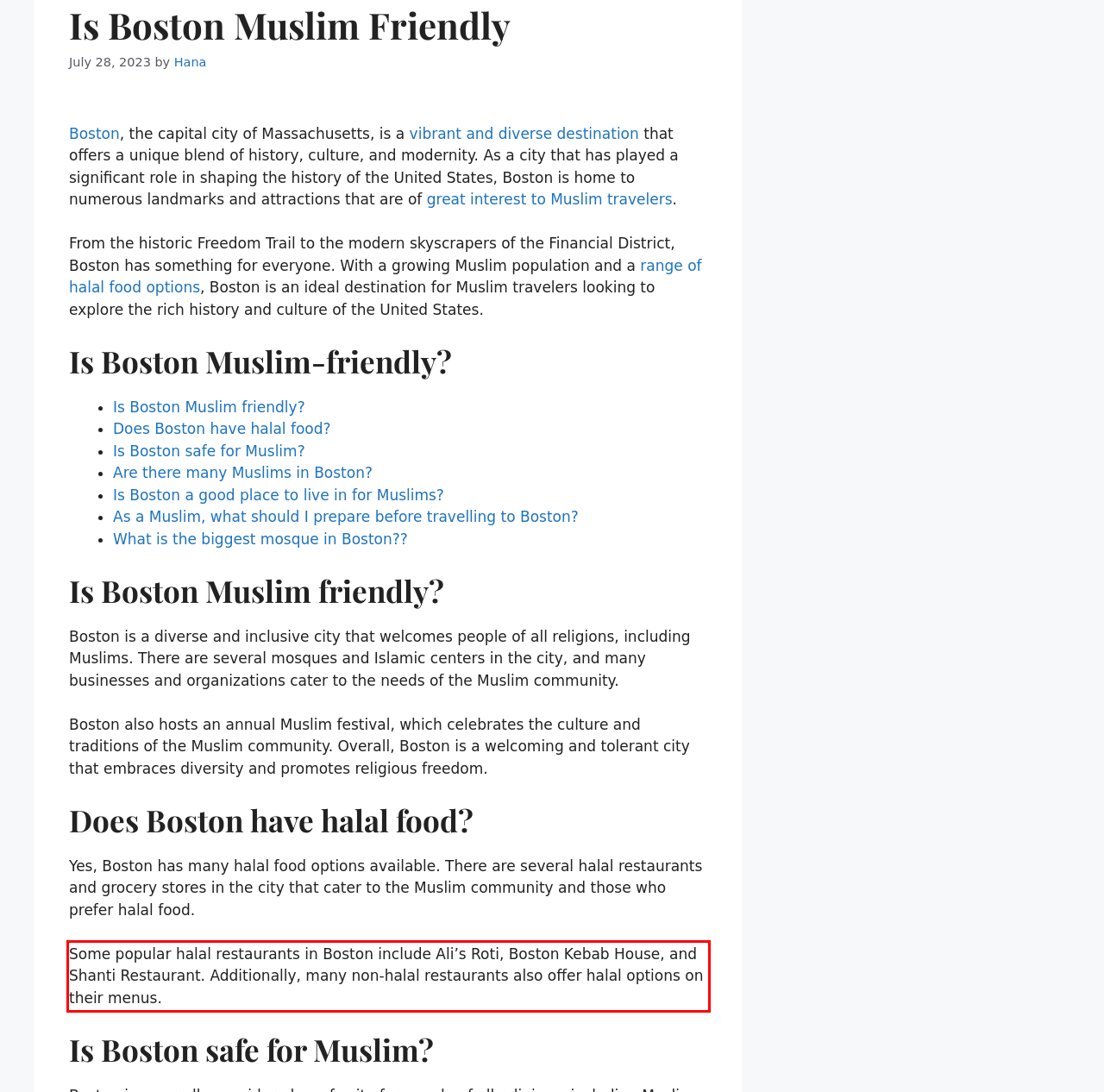Given a screenshot of a webpage, identify the red bounding box and perform OCR to recognize the text within that box.

Some popular halal restaurants in Boston include Ali’s Roti, Boston Kebab House, and Shanti Restaurant. Additionally, many non-halal restaurants also offer halal options on their menus.